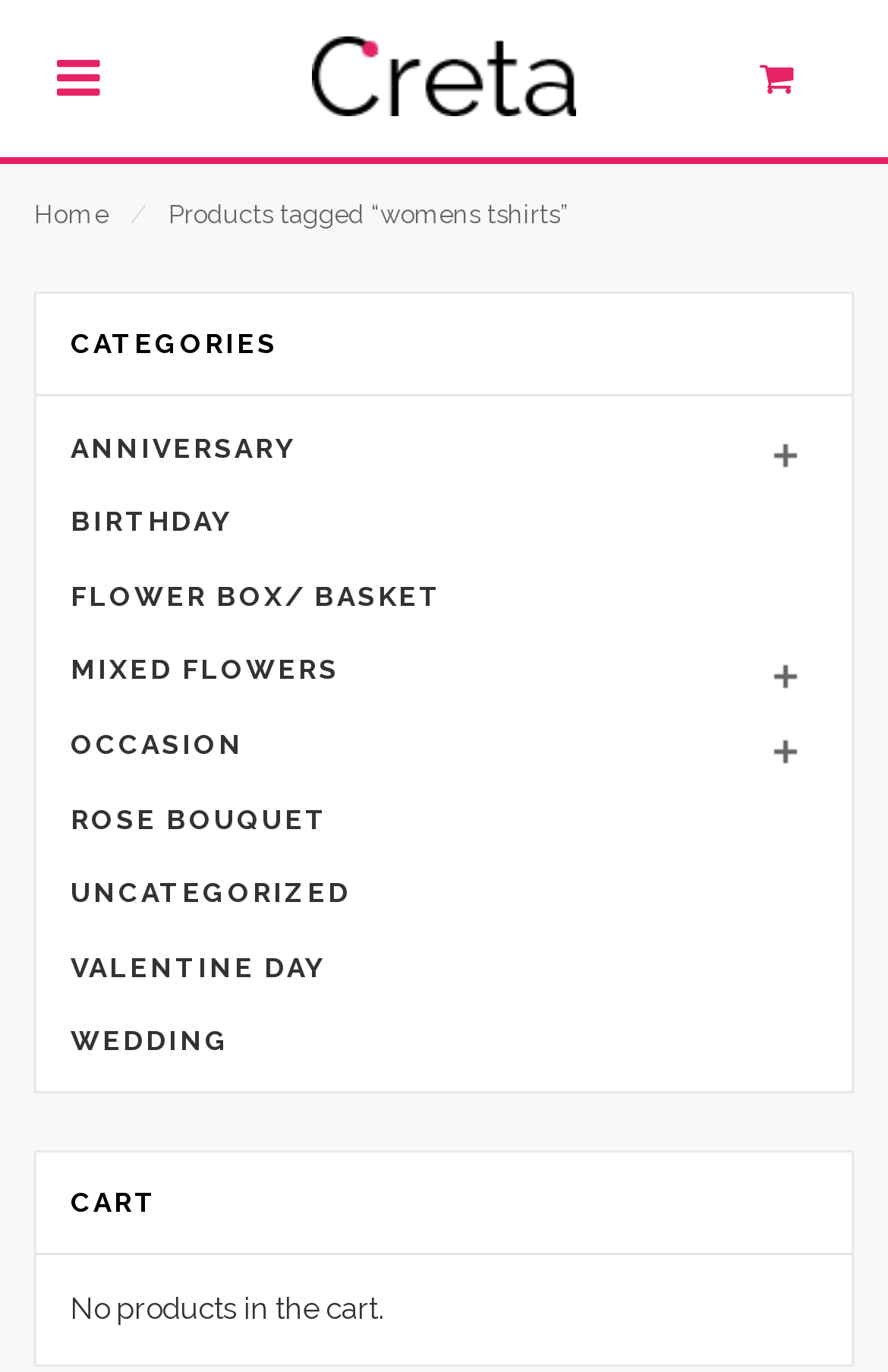Please identify the coordinates of the bounding box for the clickable region that will accomplish this instruction: "browse ANNIVERSARY category".

[0.079, 0.315, 0.333, 0.338]